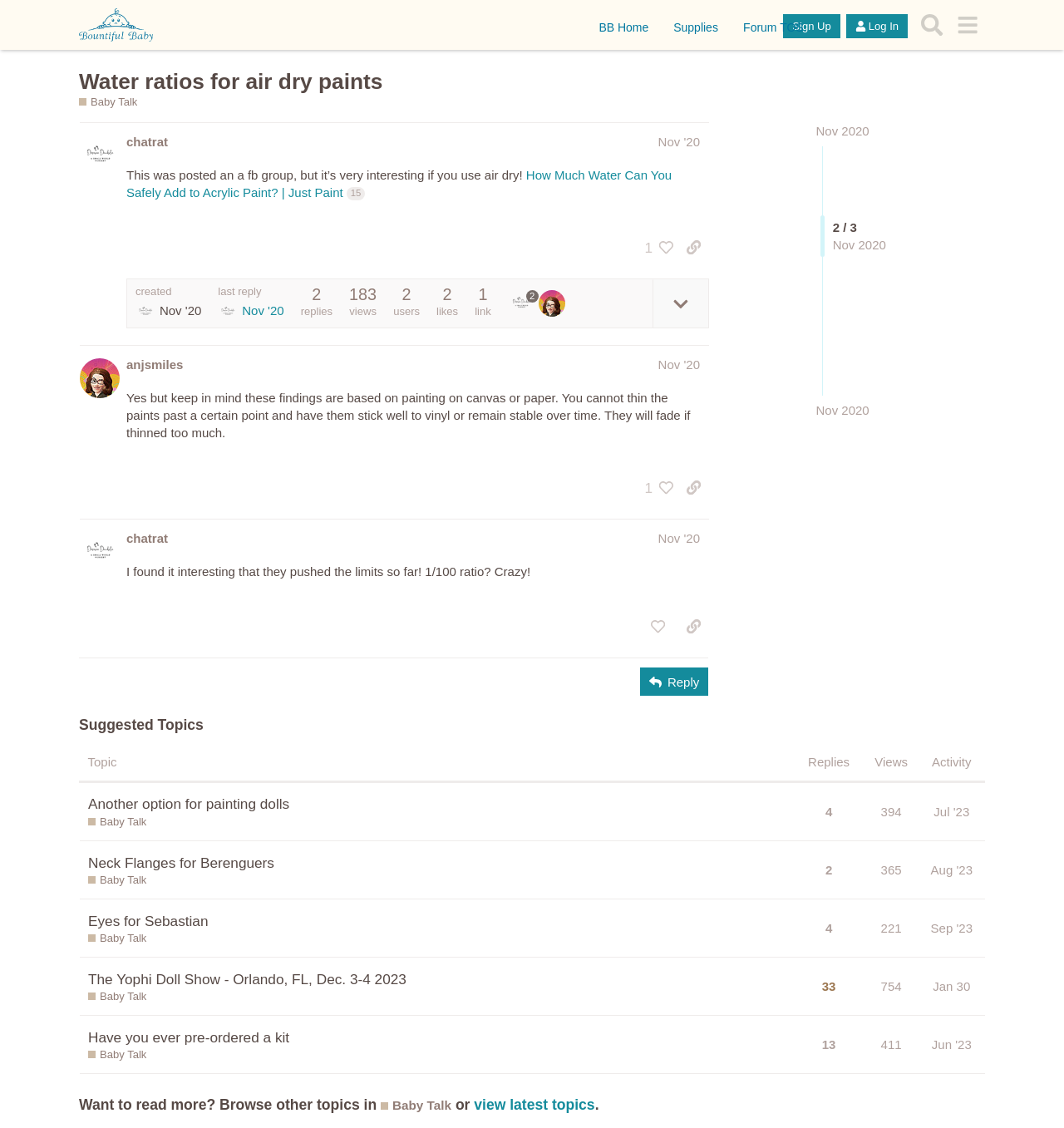Determine the bounding box coordinates of the UI element that matches the following description: "title="expand topic details"". The coordinates should be four float numbers between 0 and 1 in the format [left, top, right, bottom].

[0.613, 0.248, 0.666, 0.291]